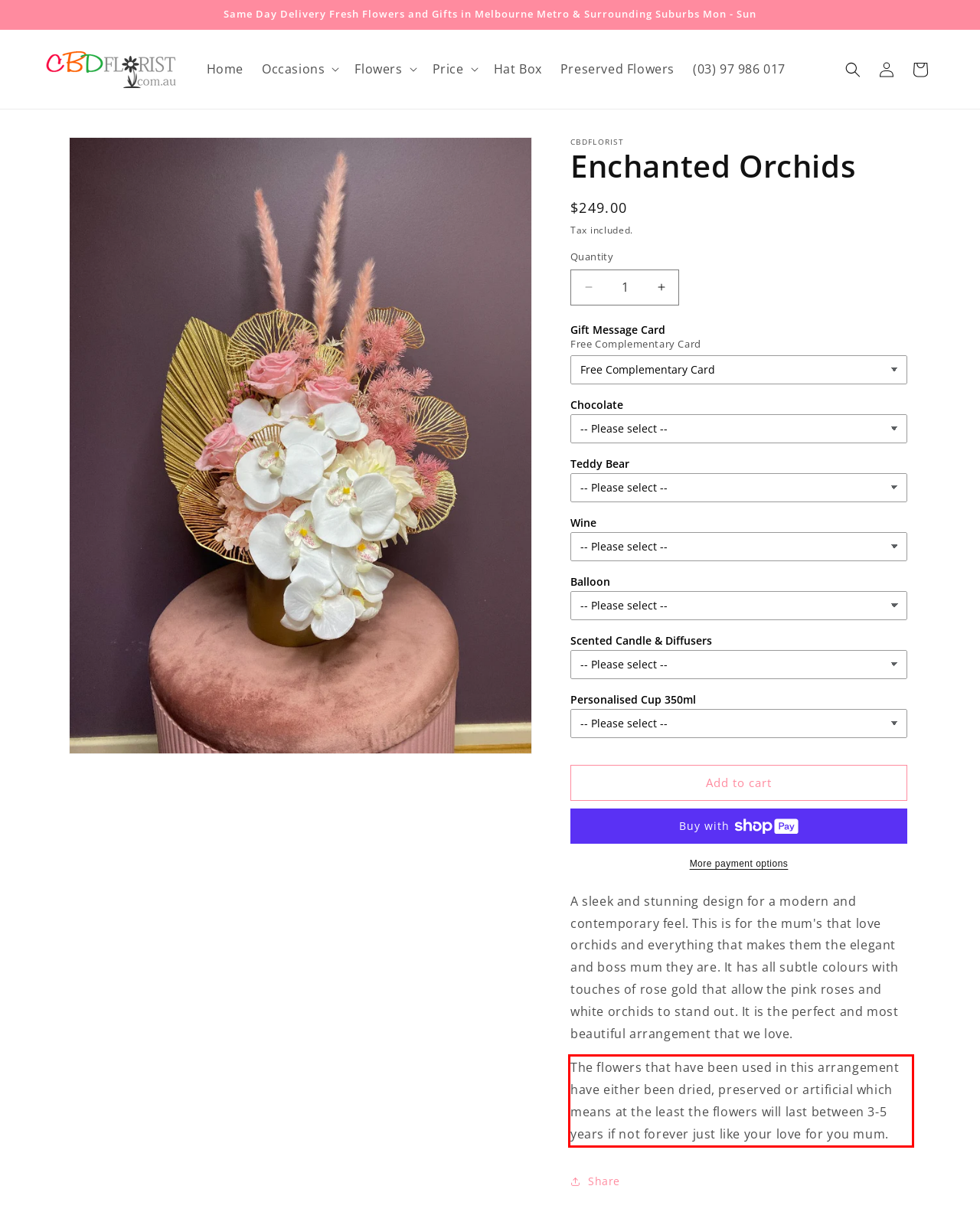You are given a webpage screenshot with a red bounding box around a UI element. Extract and generate the text inside this red bounding box.

The flowers that have been used in this arrangement have either been dried, preserved or artificial which means at the least the flowers will last between 3-5 years if not forever just like your love for you mum.